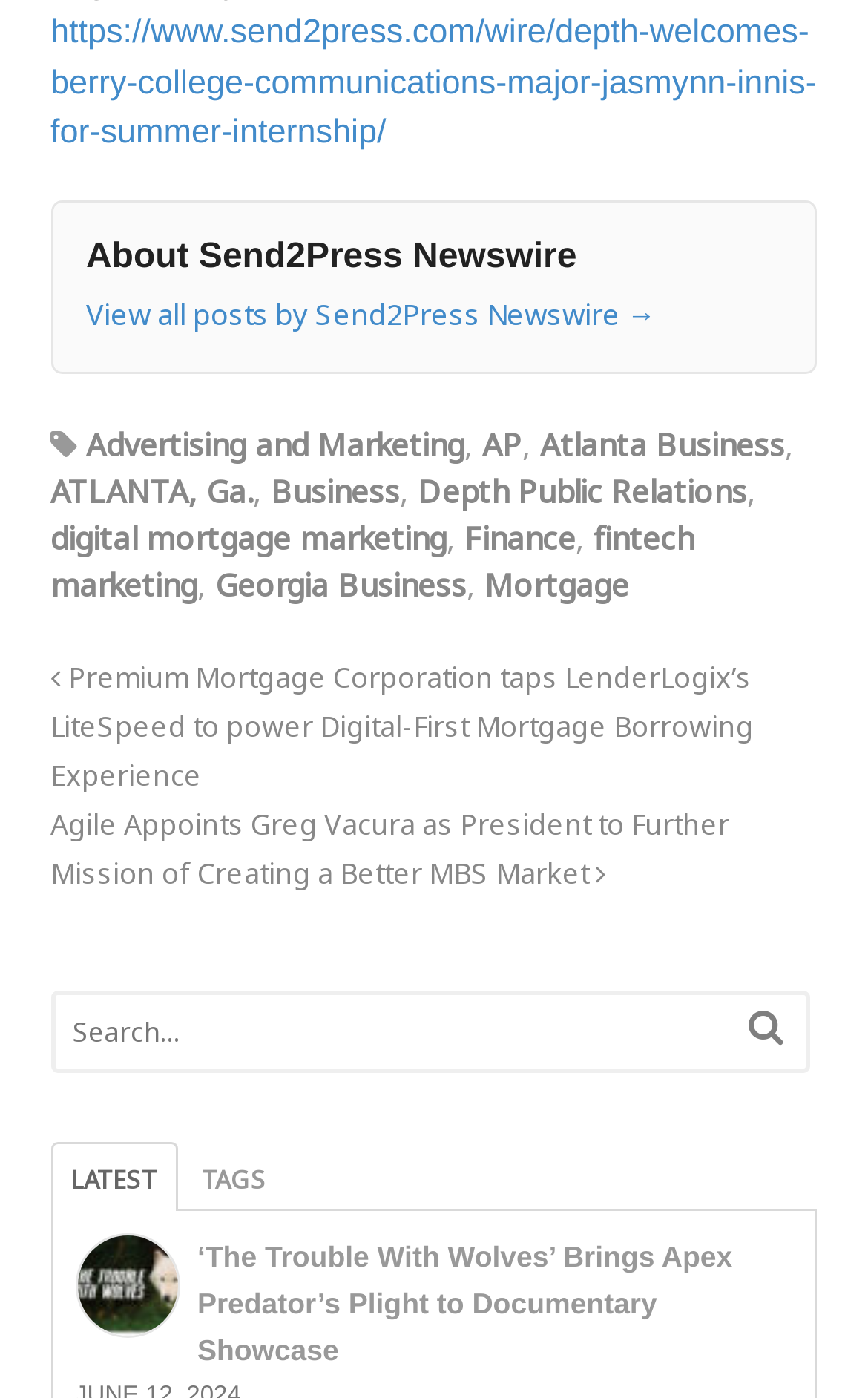Please specify the coordinates of the bounding box for the element that should be clicked to carry out this instruction: "Click on the image". The coordinates must be four float numbers between 0 and 1, formatted as [left, top, right, bottom].

[0.086, 0.883, 0.207, 0.957]